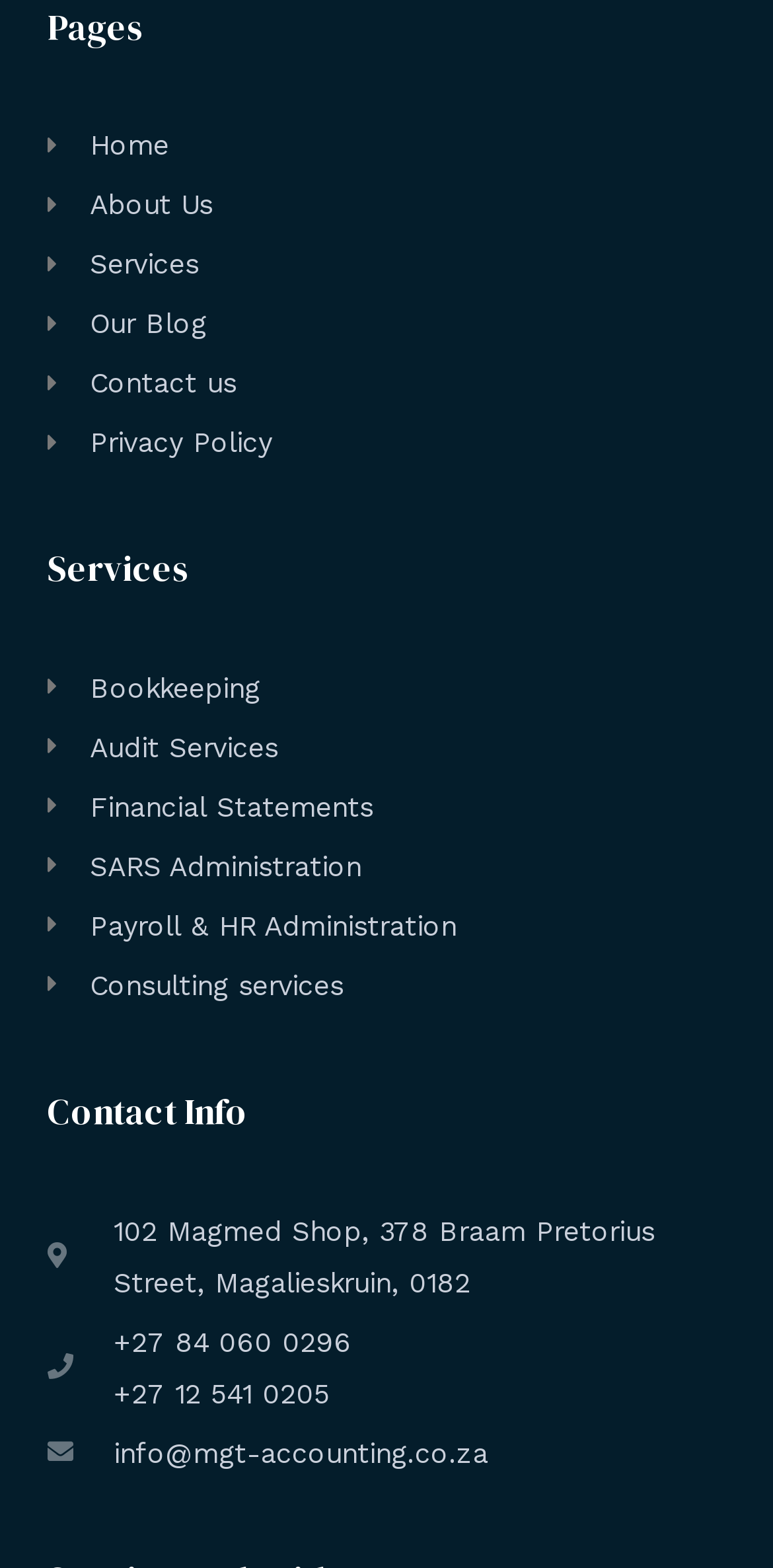Examine the image carefully and respond to the question with a detailed answer: 
What is the name of the company?

The company name can be inferred from the contact information section, where the email address 'info@mgt-accounting.co.za' is provided, indicating that the company name is MGT Accounting.